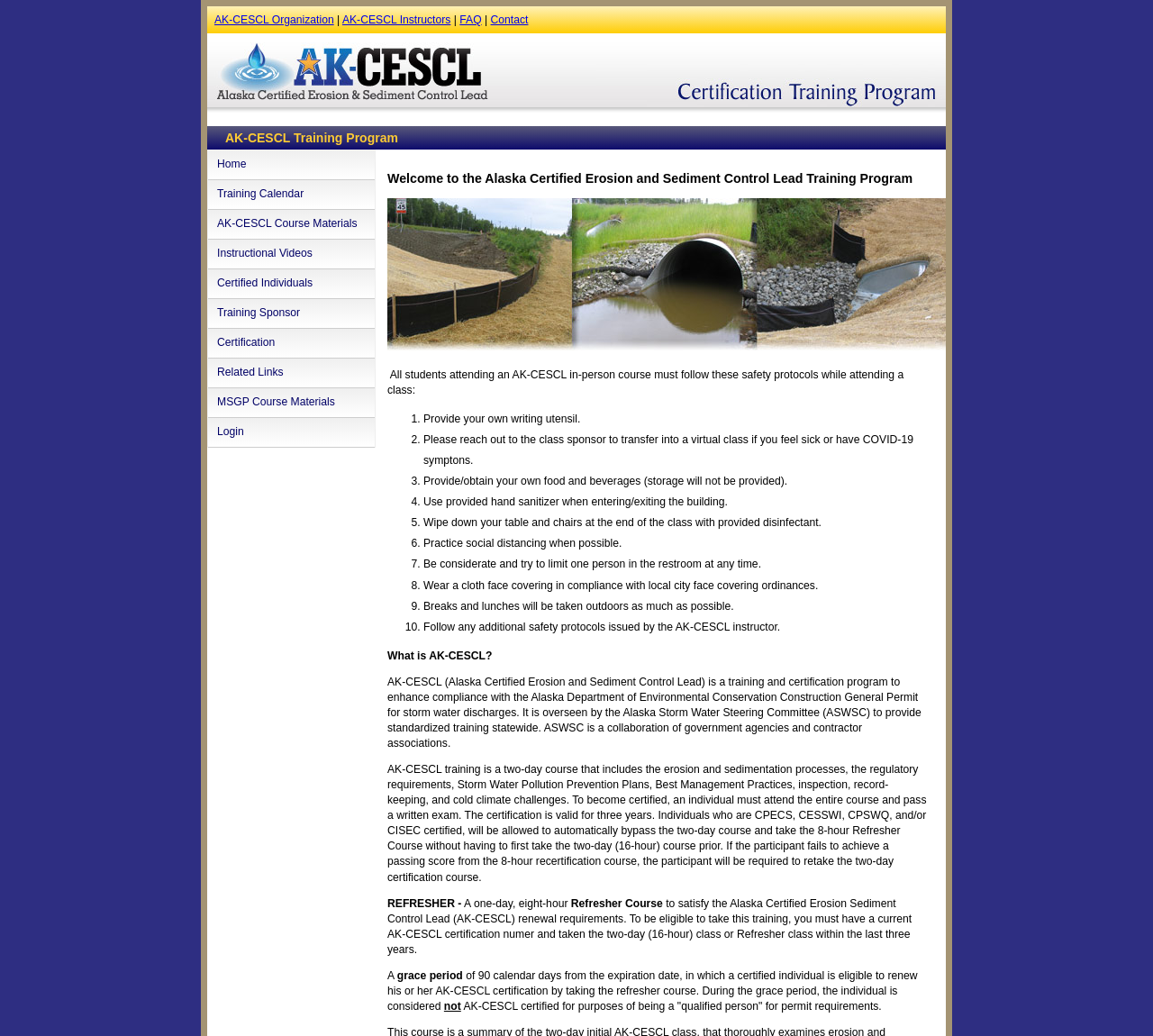Answer the question using only one word or a concise phrase: What is the duration of the AK-CESCL certification?

3 years